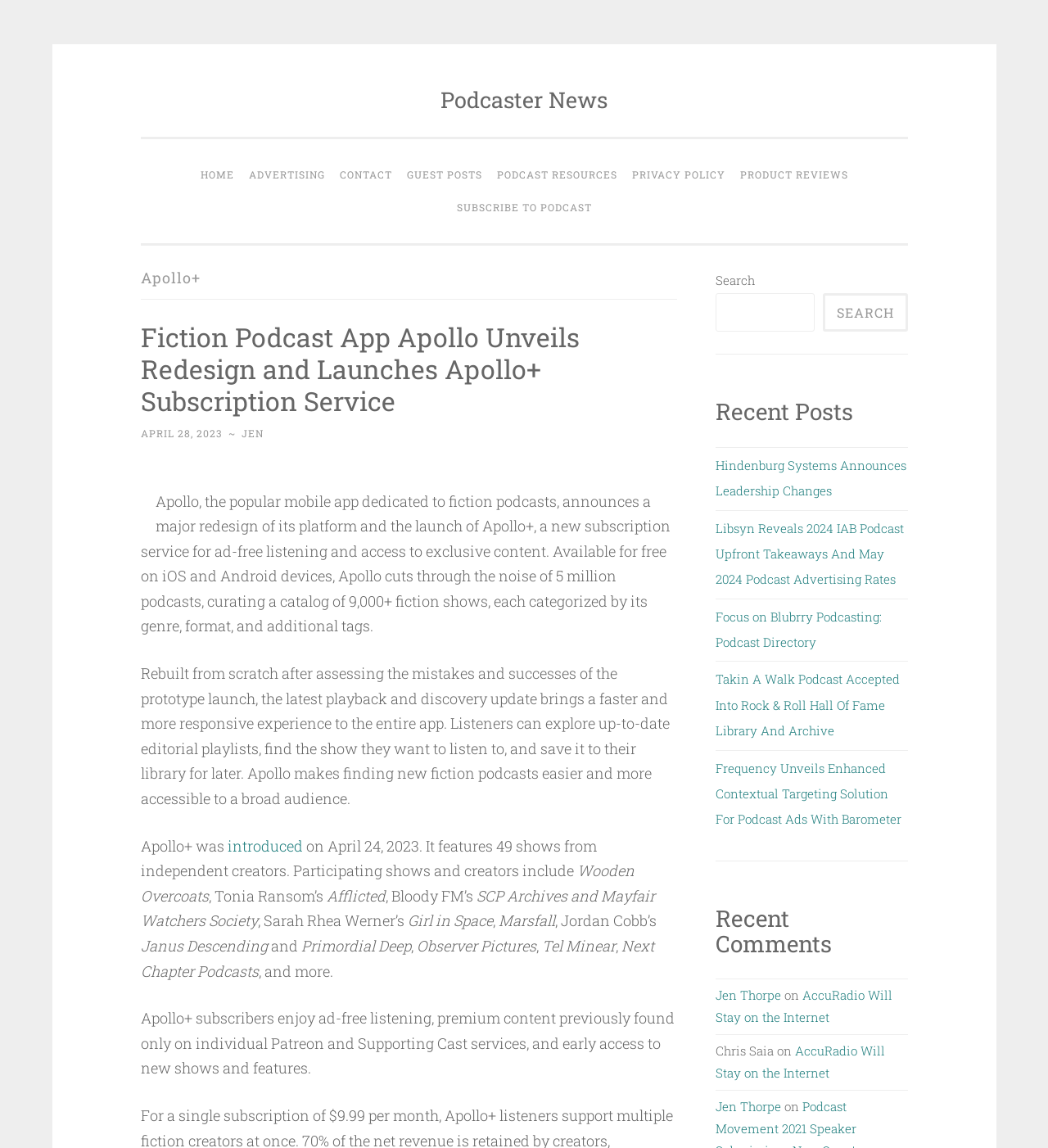Locate the bounding box coordinates of the region to be clicked to comply with the following instruction: "Search for a keyword". The coordinates must be four float numbers between 0 and 1, in the form [left, top, right, bottom].

[0.683, 0.256, 0.777, 0.289]